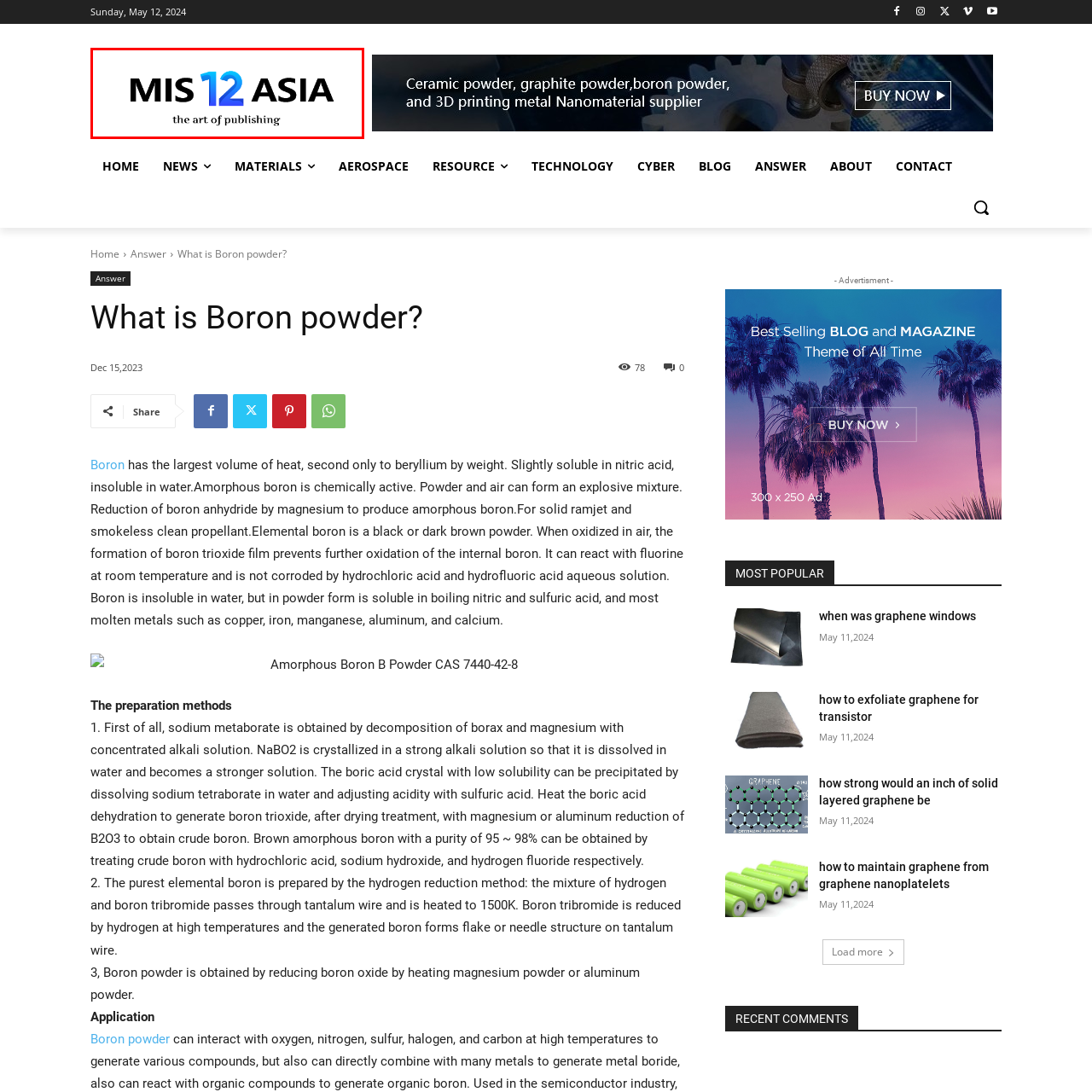What is the color scheme of the numeral 12 in the logo?
Review the image marked by the red bounding box and deliver a detailed response to the question.

The caption specifically mentions that the numeral 12 is highlighted in a vibrant gradient from blue to light blue, which suggests a gradual transition from a deeper blue tone to a lighter blue tone.